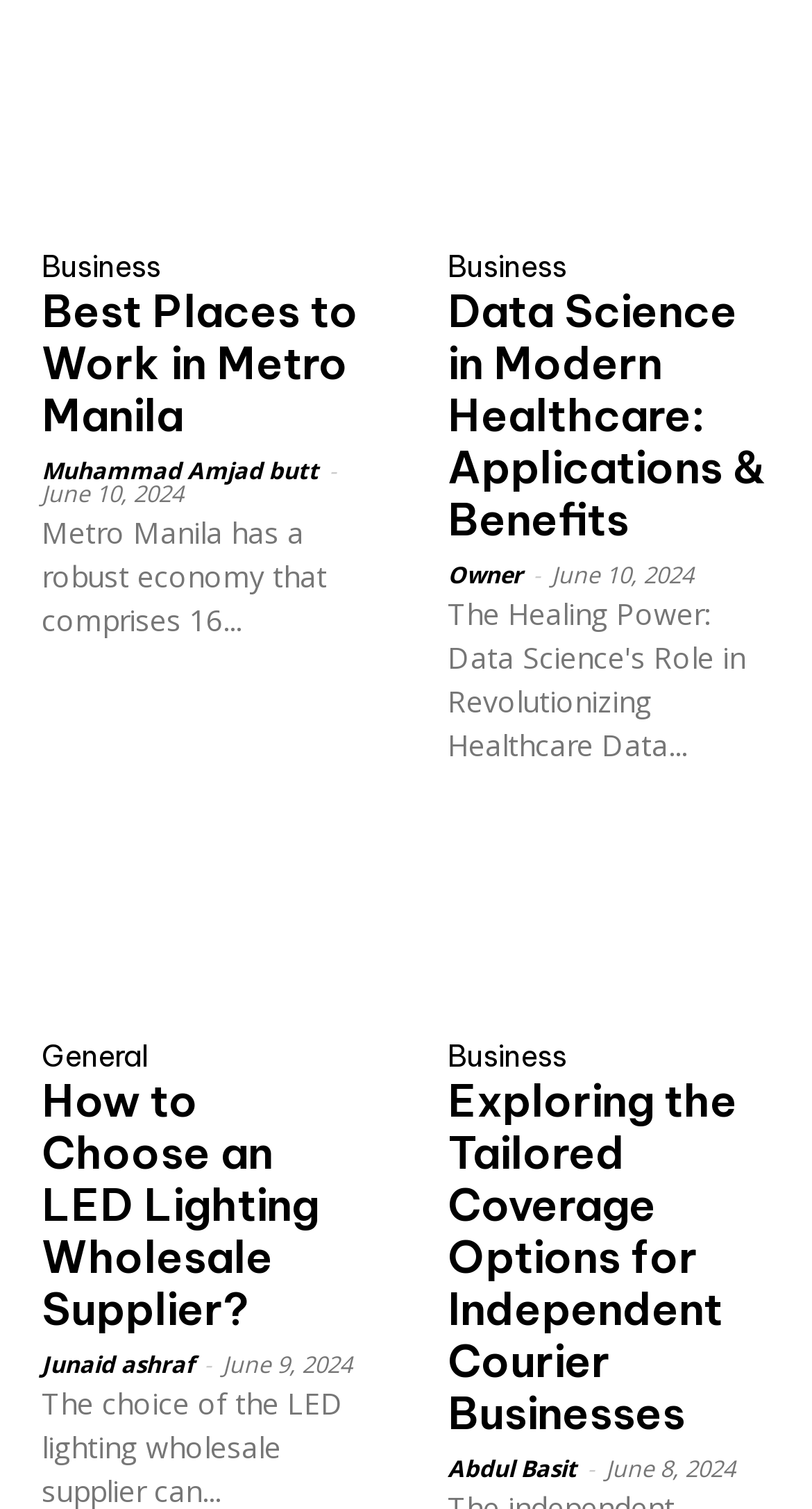Look at the image and give a detailed response to the following question: How many links are there in the first article?

I counted the number of link elements associated with the first article 'Best Places to Work in Metro Manila' and found 2 links, so there are 2 links in the first article.